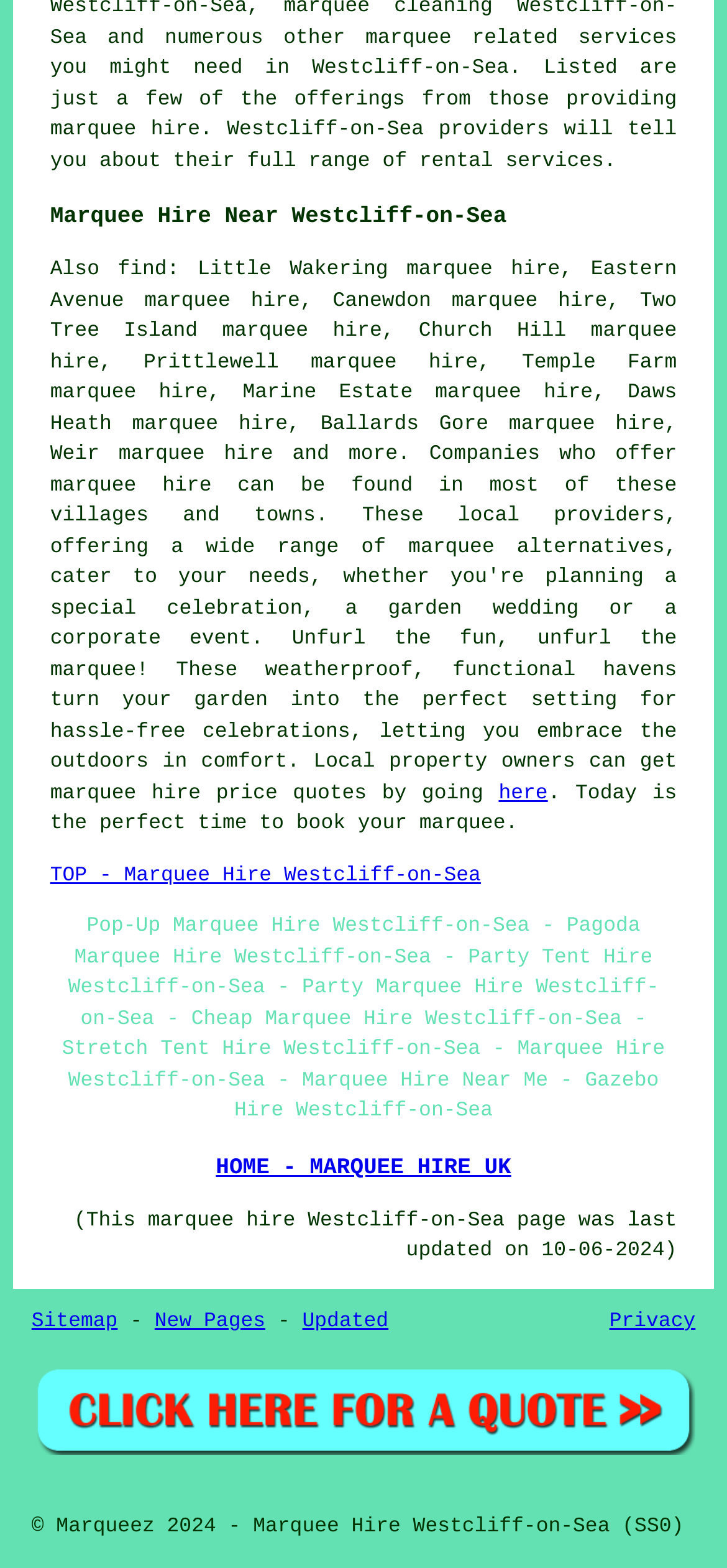Locate the bounding box coordinates of the item that should be clicked to fulfill the instruction: "Click on 'find'".

[0.162, 0.166, 0.23, 0.18]